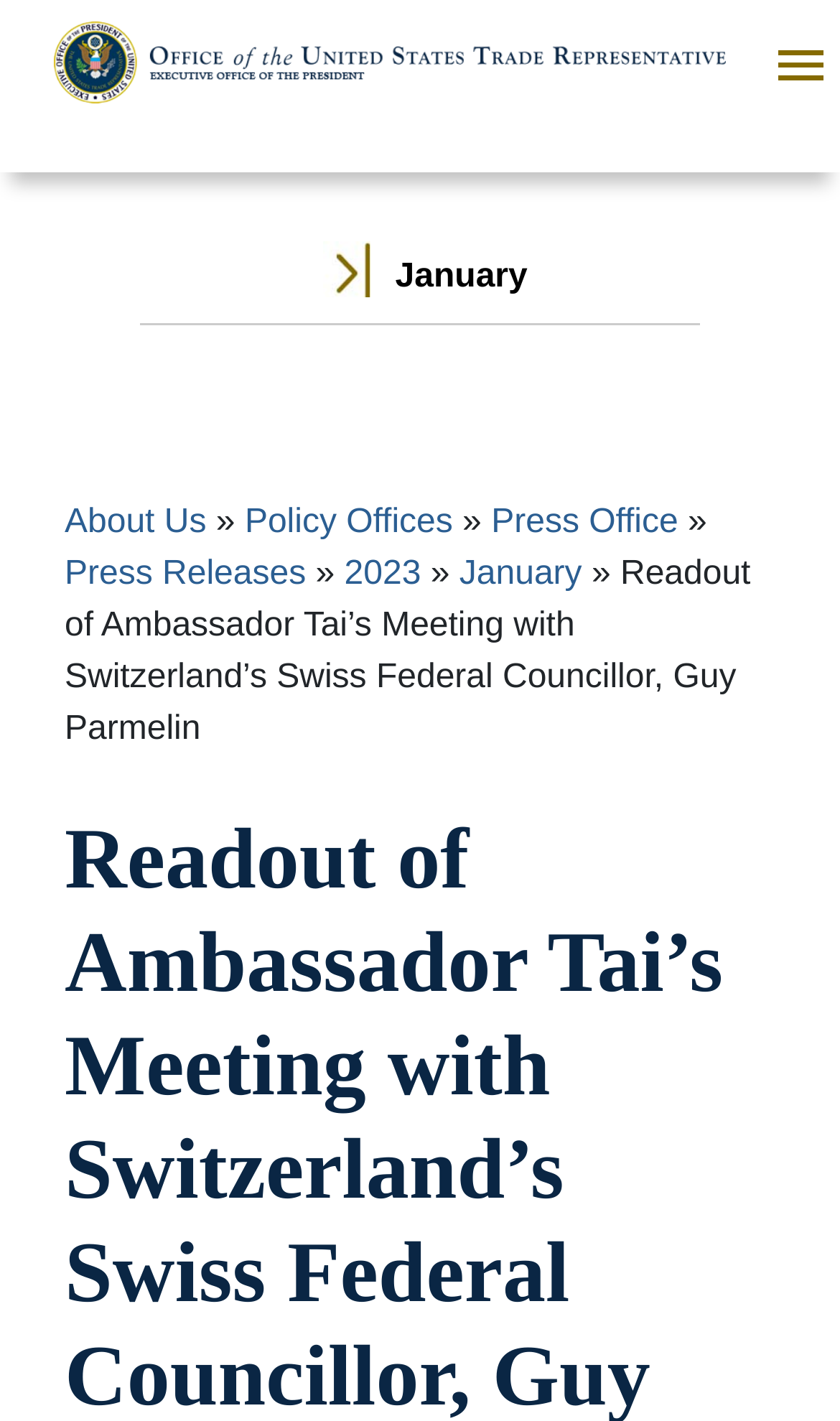How many images are on the webpage?
Provide a detailed and extensive answer to the question.

There is one image on the webpage, which is identified by the 'image' element type and has the description 'United States Trade Representative'. Its bounding box coordinates indicate its position on the webpage.